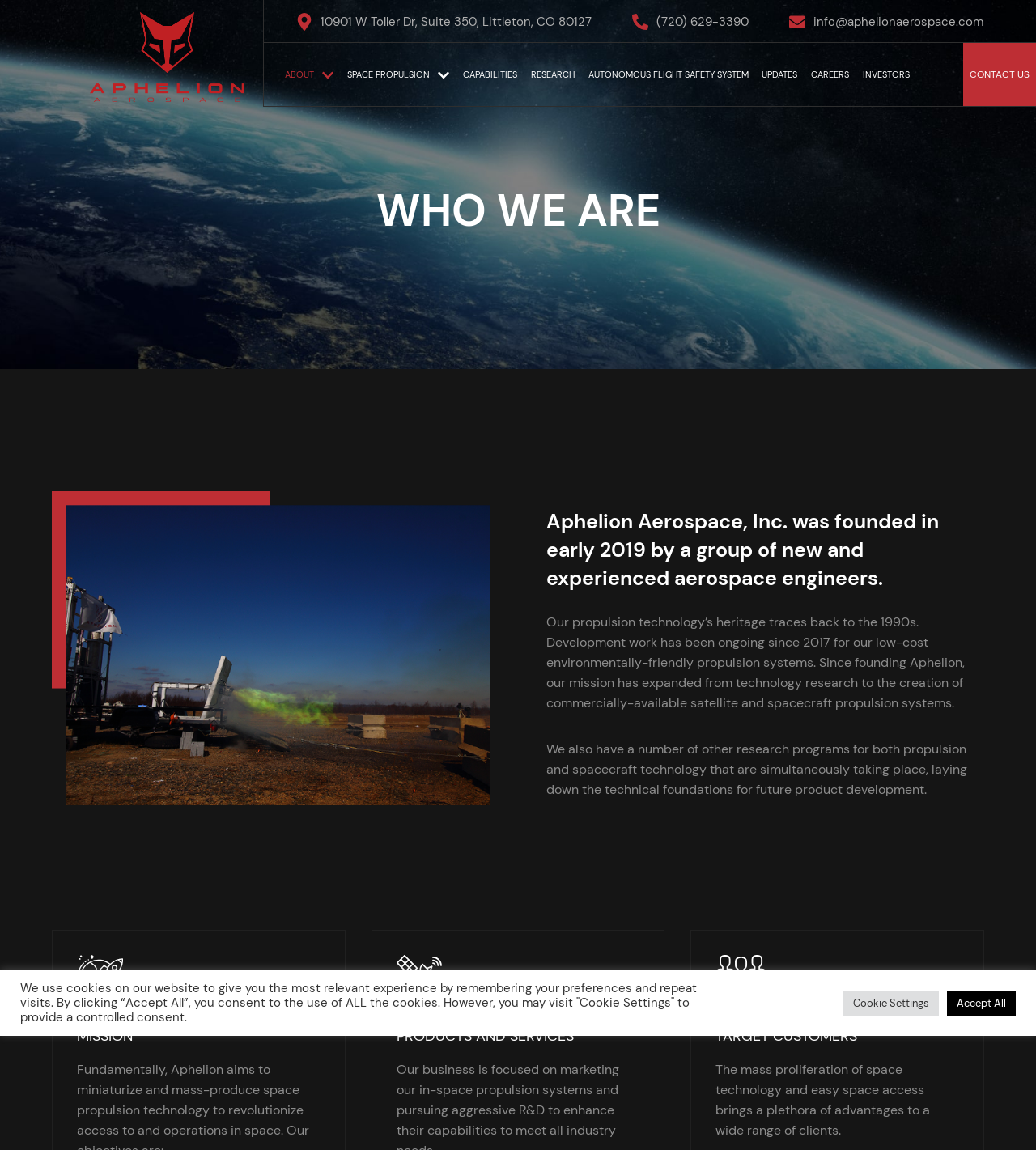Respond to the following question using a concise word or phrase: 
What is the address of the company?

10901 W Toller Dr, Suite 350, Littleton, CO 80127